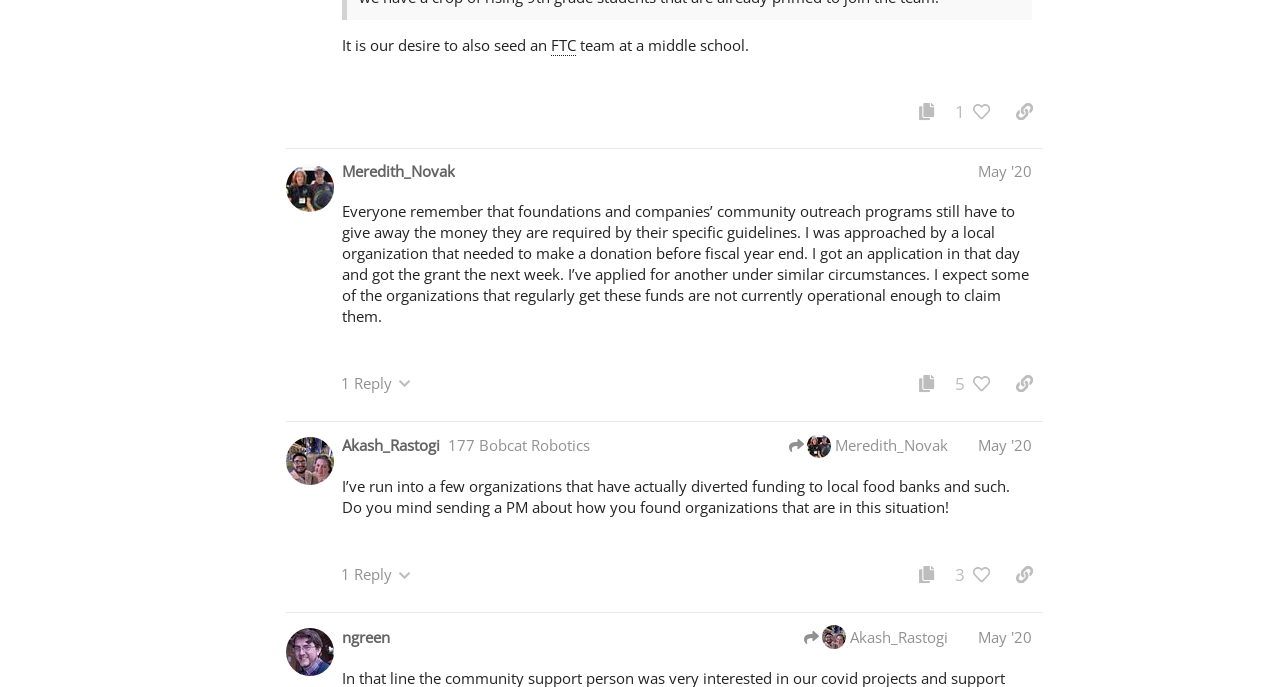Please predict the bounding box coordinates of the element's region where a click is necessary to complete the following instruction: "View replies of this post". The coordinates should be represented by four float numbers between 0 and 1, i.e., [left, top, right, bottom].

[0.259, 0.532, 0.329, 0.583]